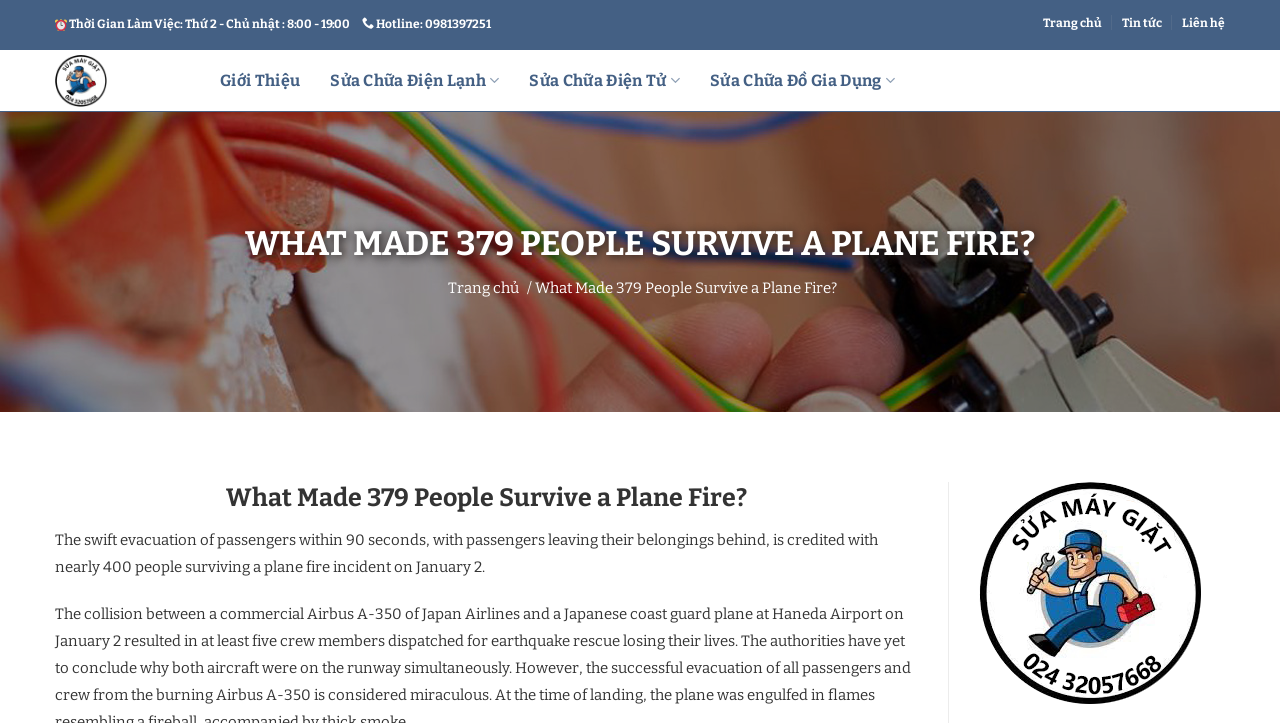Determine the bounding box coordinates of the region to click in order to accomplish the following instruction: "Visit the Sửa Máy Giặt page". Provide the coordinates as four float numbers between 0 and 1, specifically [left, top, right, bottom].

[0.043, 0.075, 0.129, 0.147]